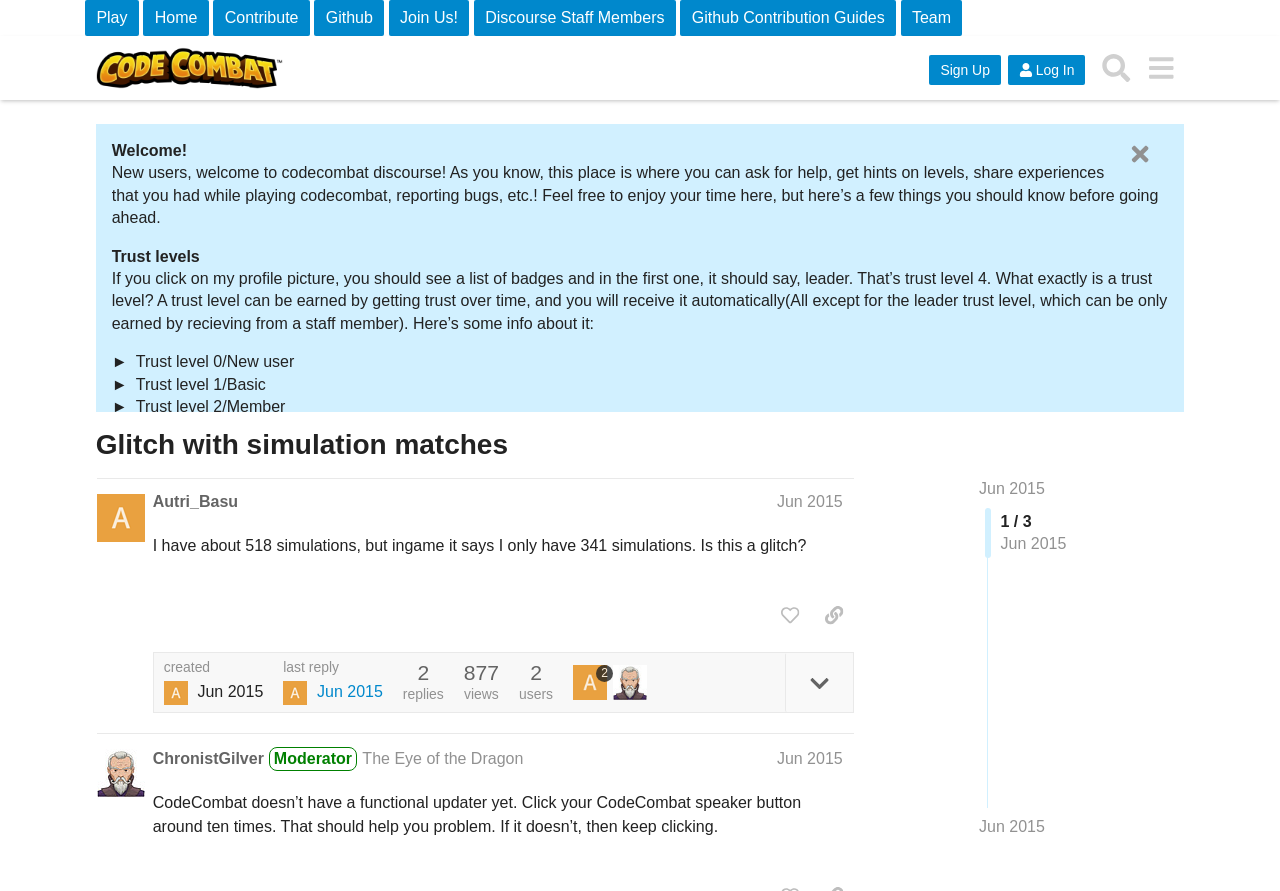Find the bounding box coordinates of the clickable element required to execute the following instruction: "Click on the 'Log In' button". Provide the coordinates as four float numbers between 0 and 1, i.e., [left, top, right, bottom].

[0.787, 0.061, 0.848, 0.095]